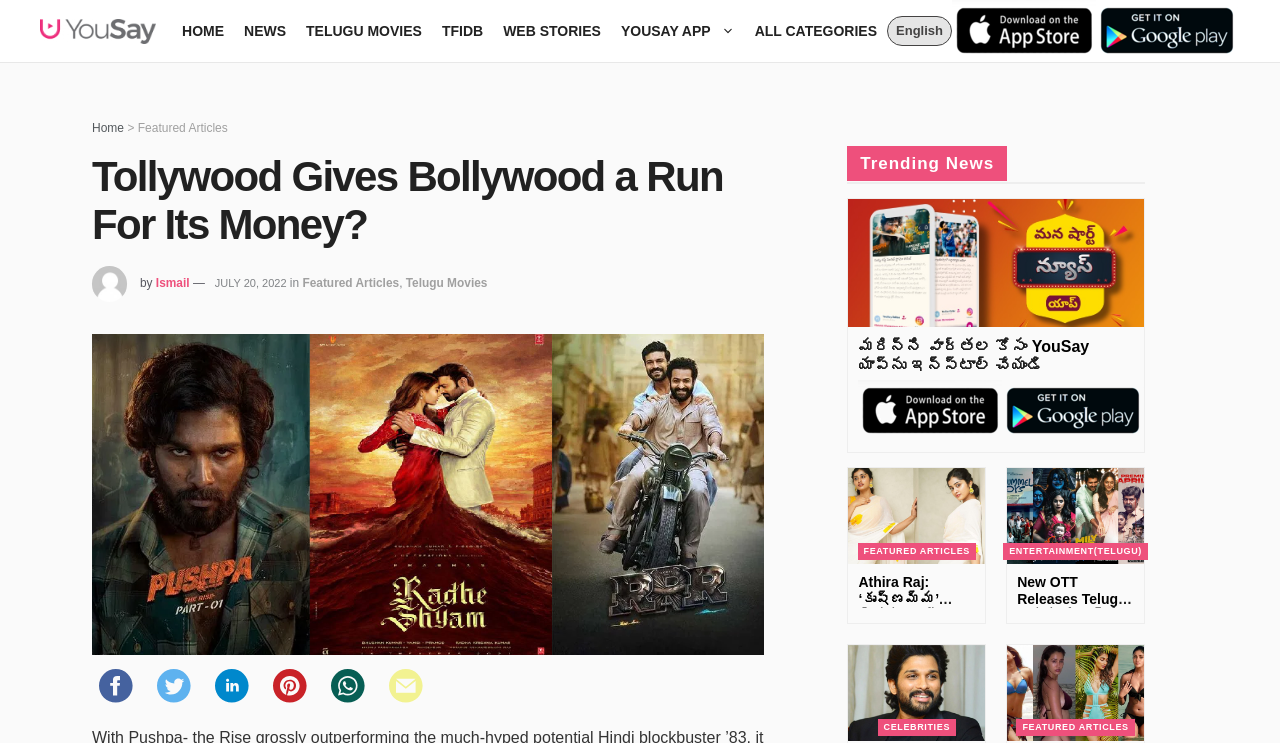Determine the bounding box coordinates for the clickable element required to fulfill the instruction: "Click on the 'ENTERTAINMENT(TELUGU)' link". Provide the coordinates as four float numbers between 0 and 1, i.e., [left, top, right, bottom].

[0.784, 0.73, 0.897, 0.753]